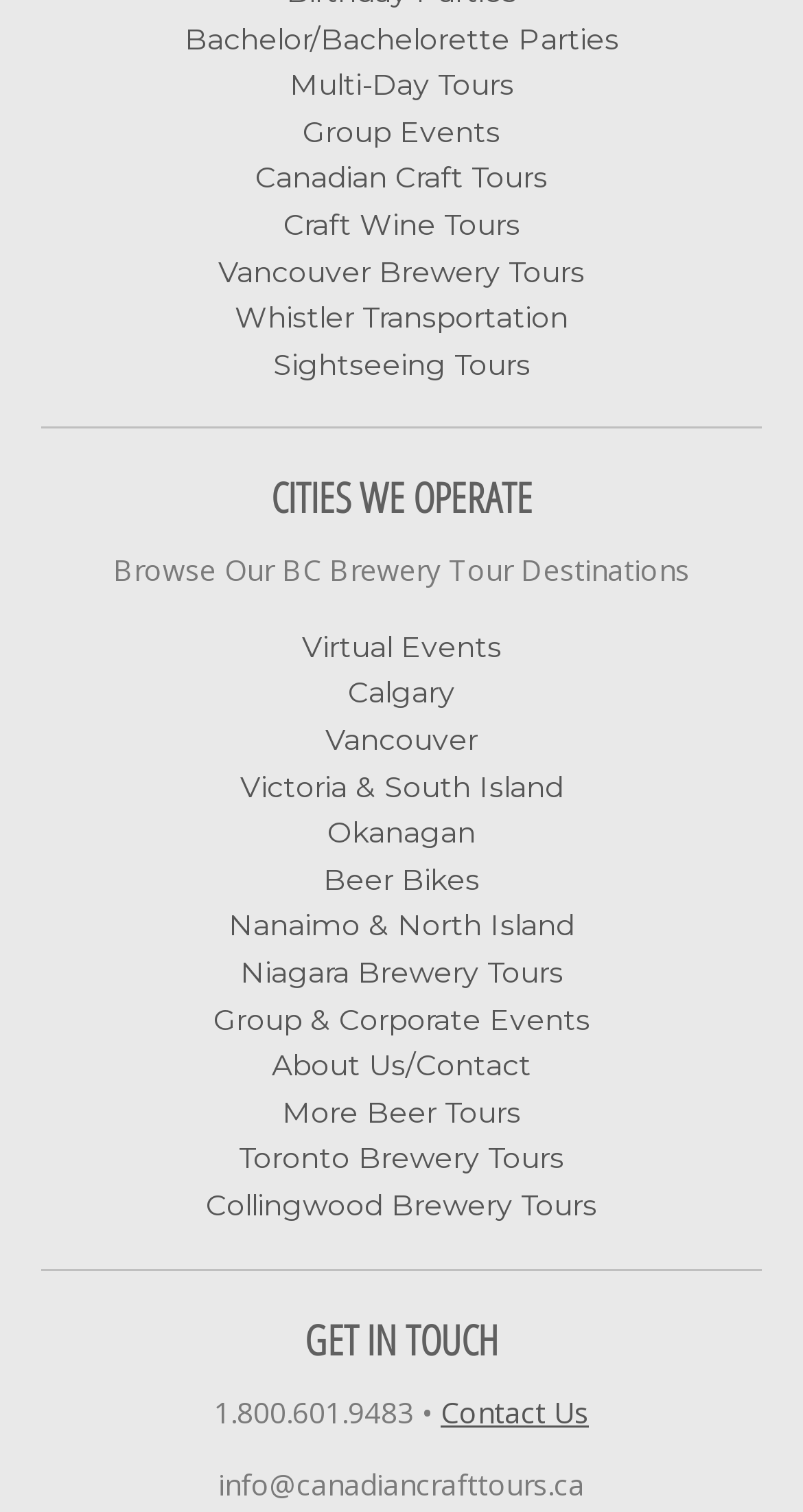Provide a brief response to the question below using a single word or phrase: 
What type of events does the company organize?

Group events, corporate events